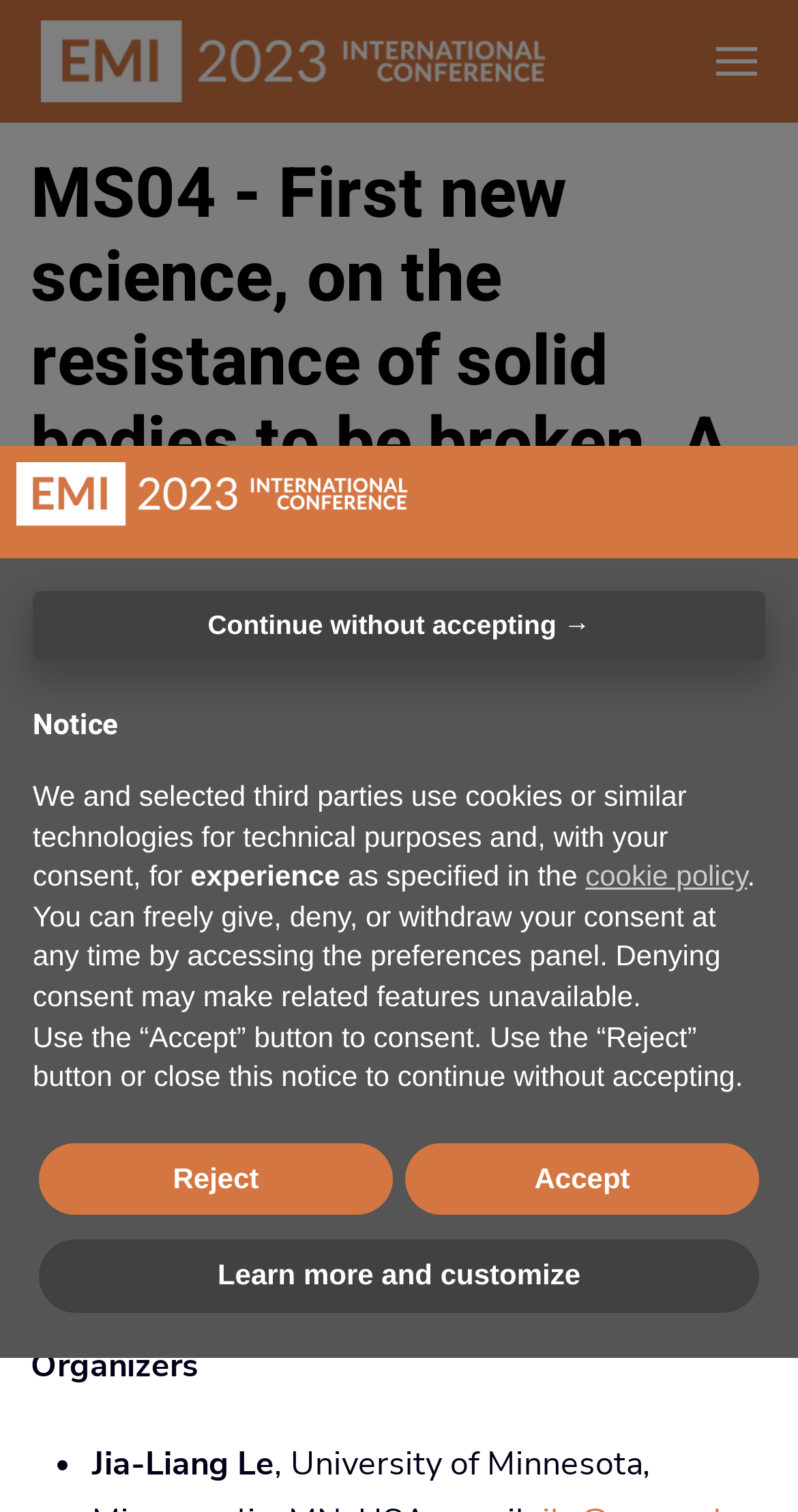Indicate the bounding box coordinates of the element that must be clicked to execute the instruction: "Visit Education". The coordinates should be given as four float numbers between 0 and 1, i.e., [left, top, right, bottom].

None